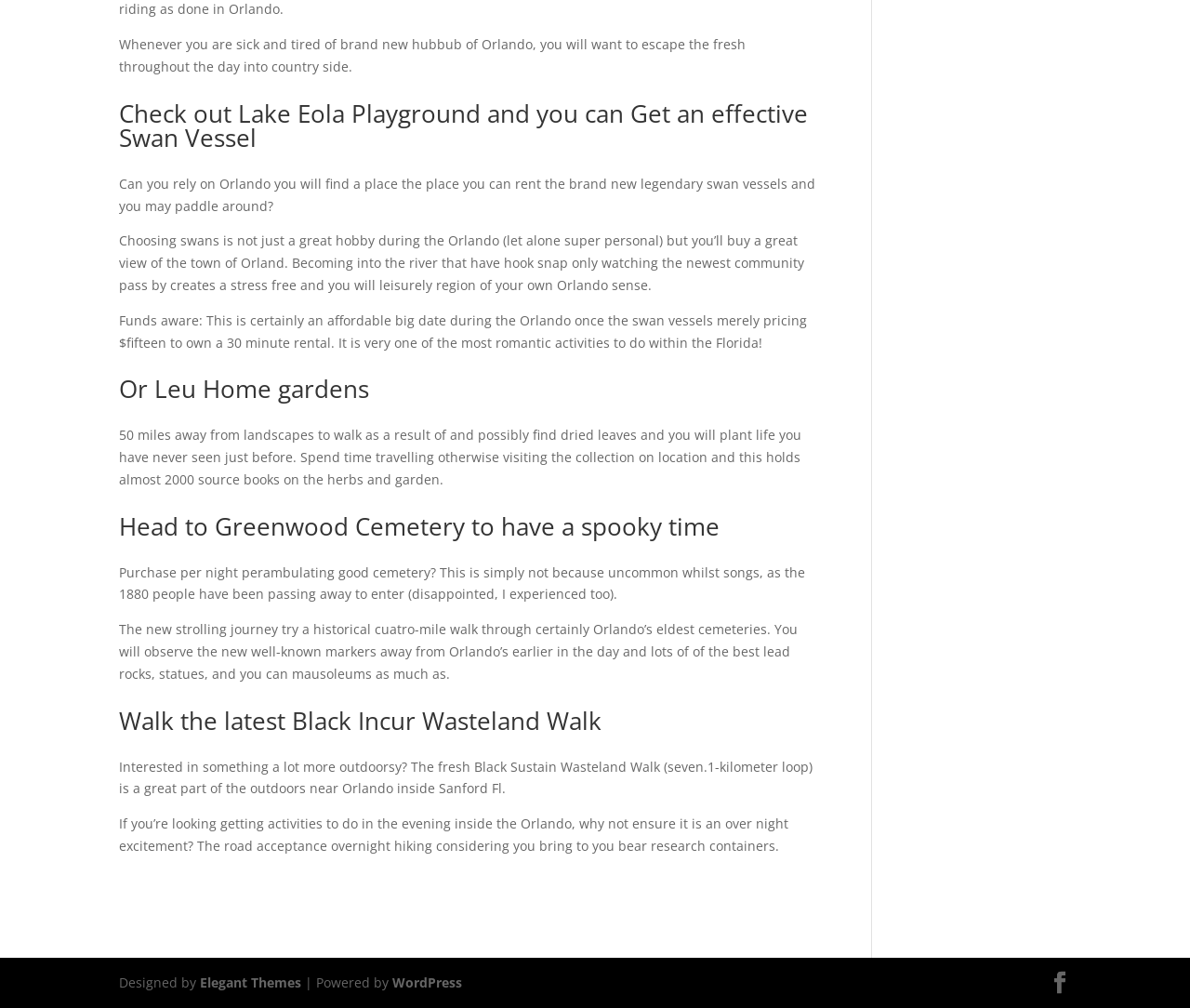Identify the bounding box for the UI element that is described as follows: "WordPress".

[0.33, 0.966, 0.388, 0.983]